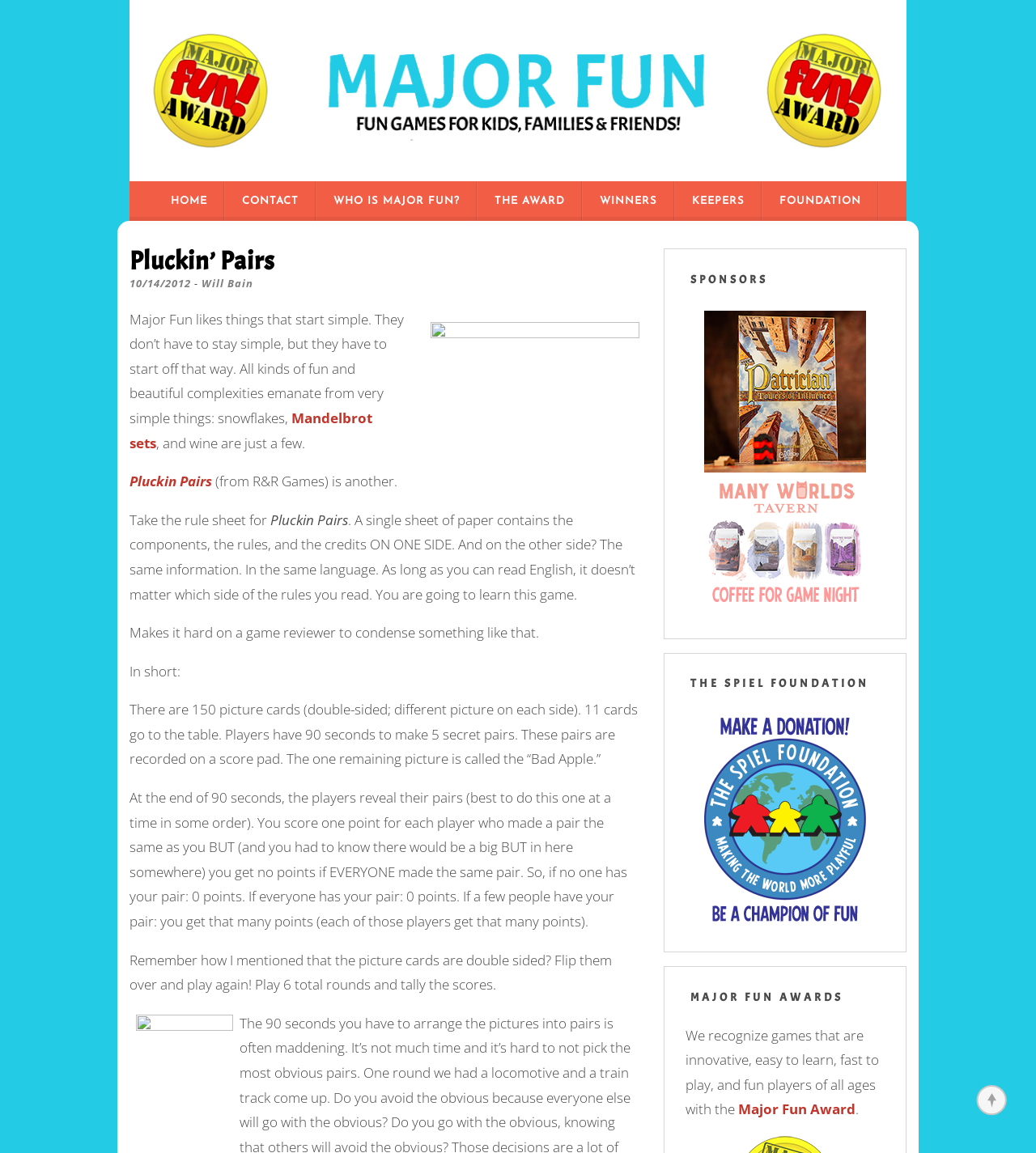Please find the bounding box for the following UI element description. Provide the coordinates in (top-left x, top-left y, bottom-right x, bottom-right y) format, with values between 0 and 1: Talking to the Scientists

None